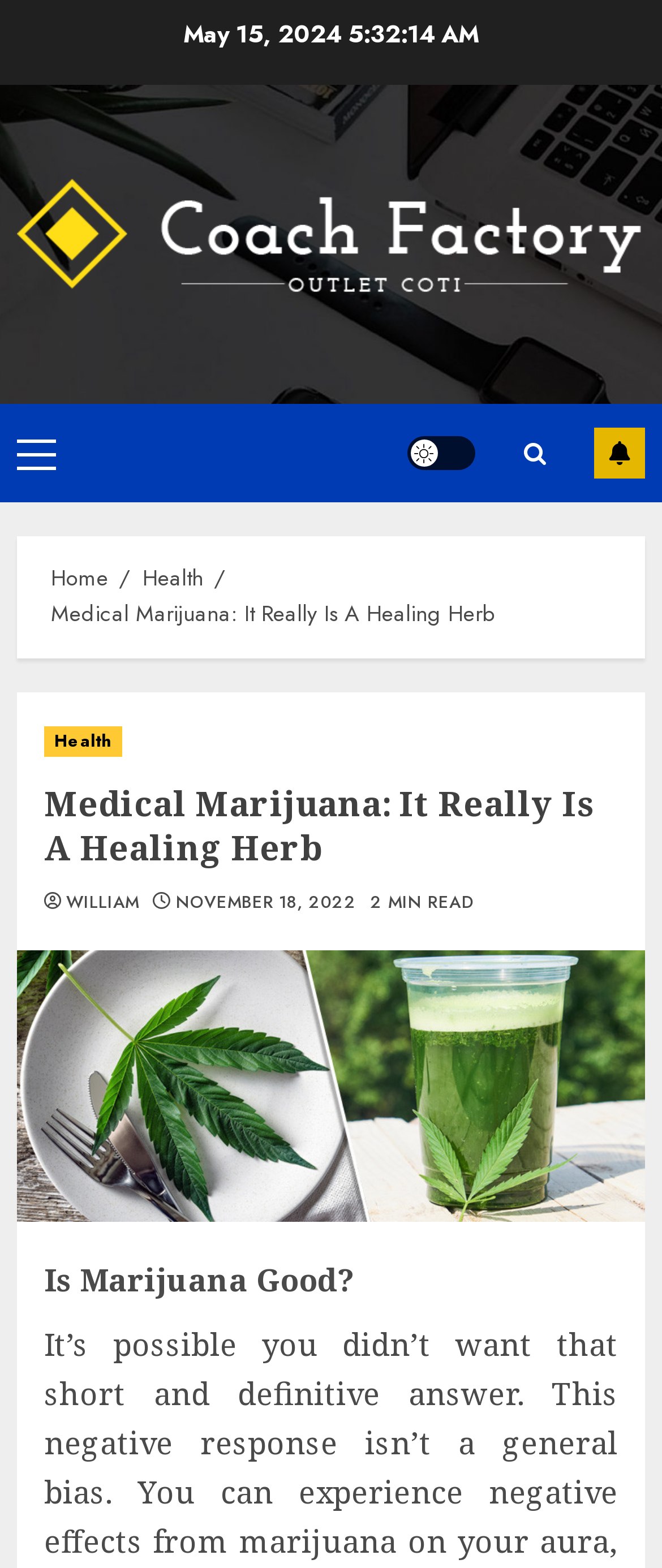From the element description November 18, 2022, predict the bounding box coordinates of the UI element. The coordinates must be specified in the format (top-left x, top-left y, bottom-right x, bottom-right y) and should be within the 0 to 1 range.

[0.266, 0.568, 0.538, 0.583]